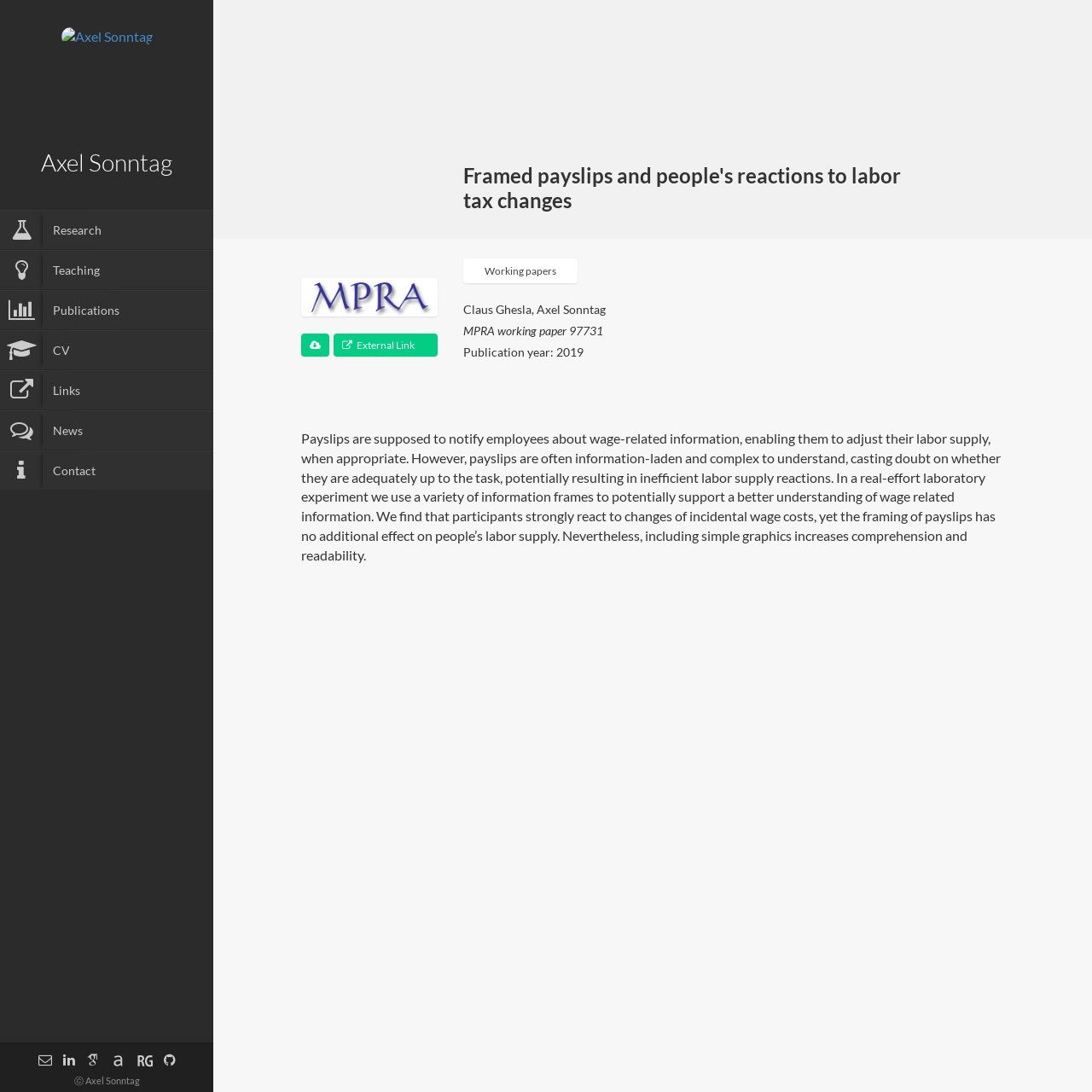Respond to the following query with just one word or a short phrase: 
What is the topic of the working paper?

Framed payslips and labor tax changes